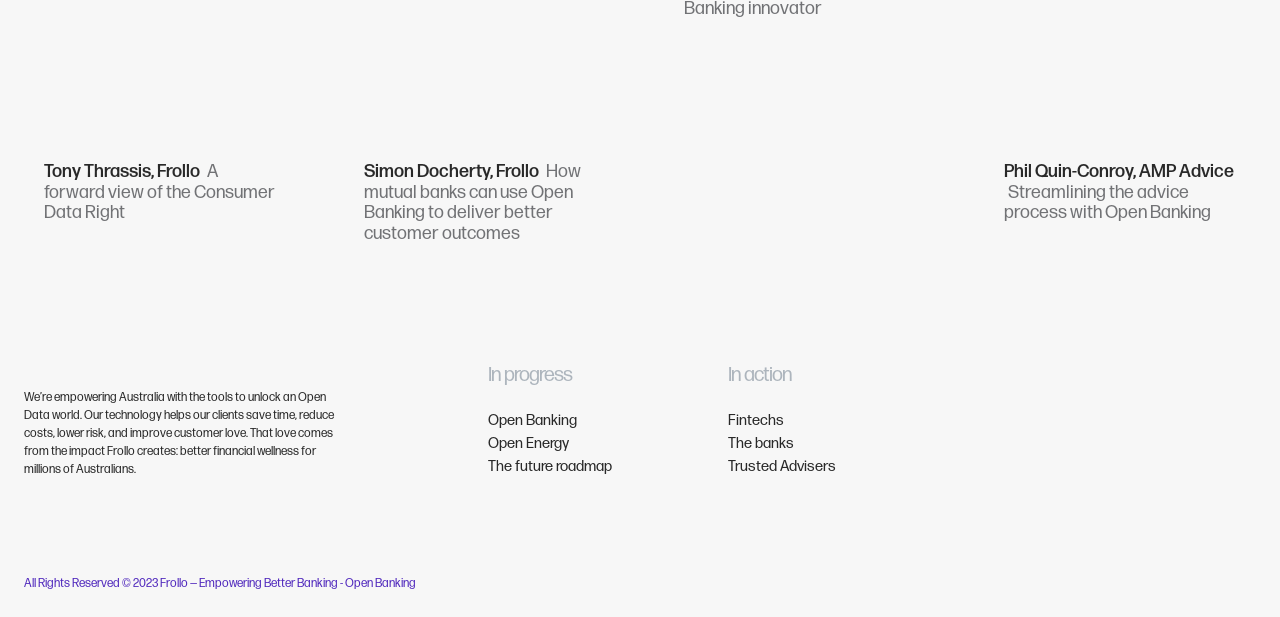Identify the bounding box coordinates of the specific part of the webpage to click to complete this instruction: "Explore the future roadmap".

[0.381, 0.743, 0.531, 0.768]